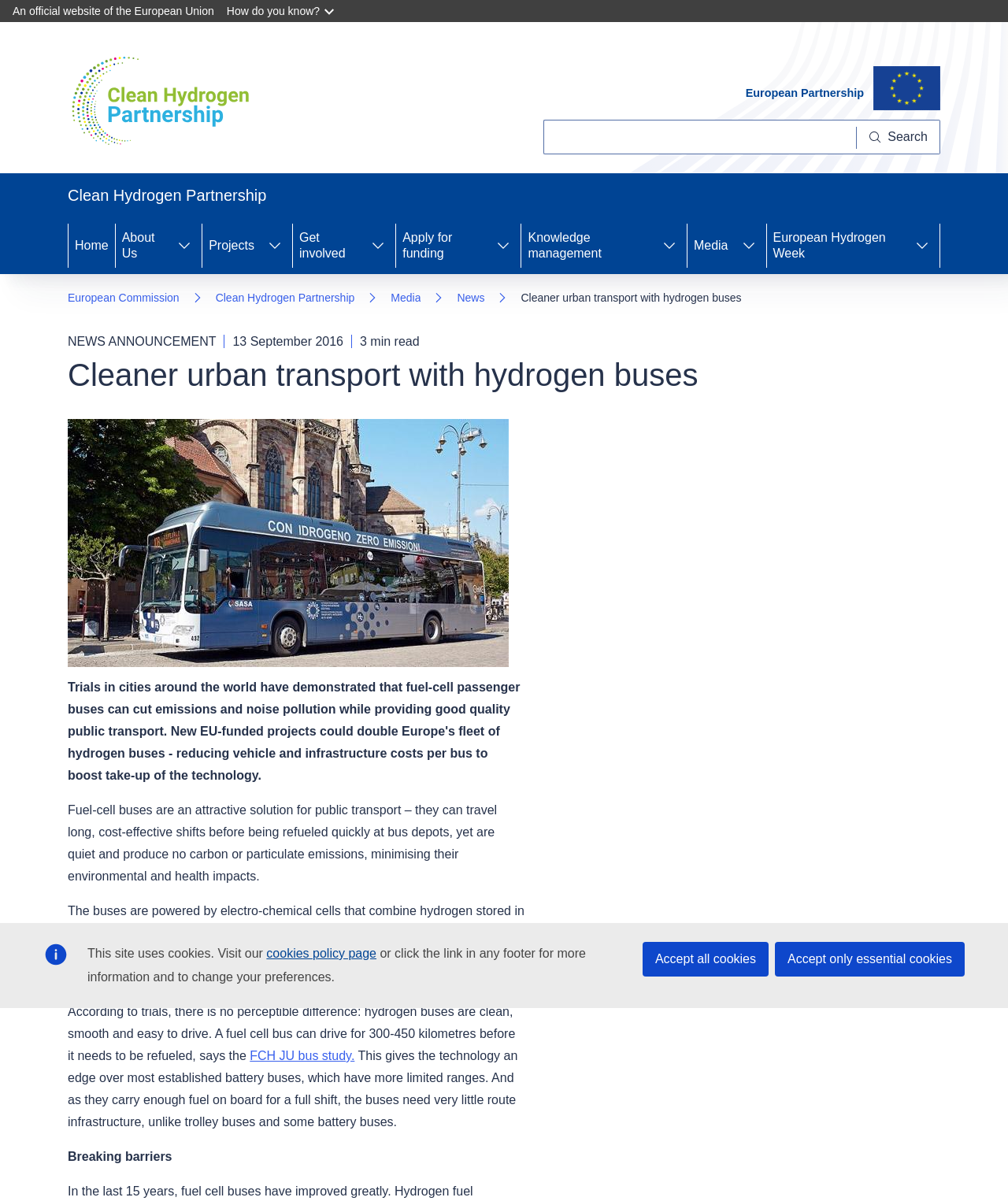How many navigation links are there in the menu?
Carefully analyze the image and provide a thorough answer to the question.

I counted the number of links in the menu by looking at the navigation section of the webpage. There are 11 links, including 'Home', 'About Us', 'Projects', and so on.